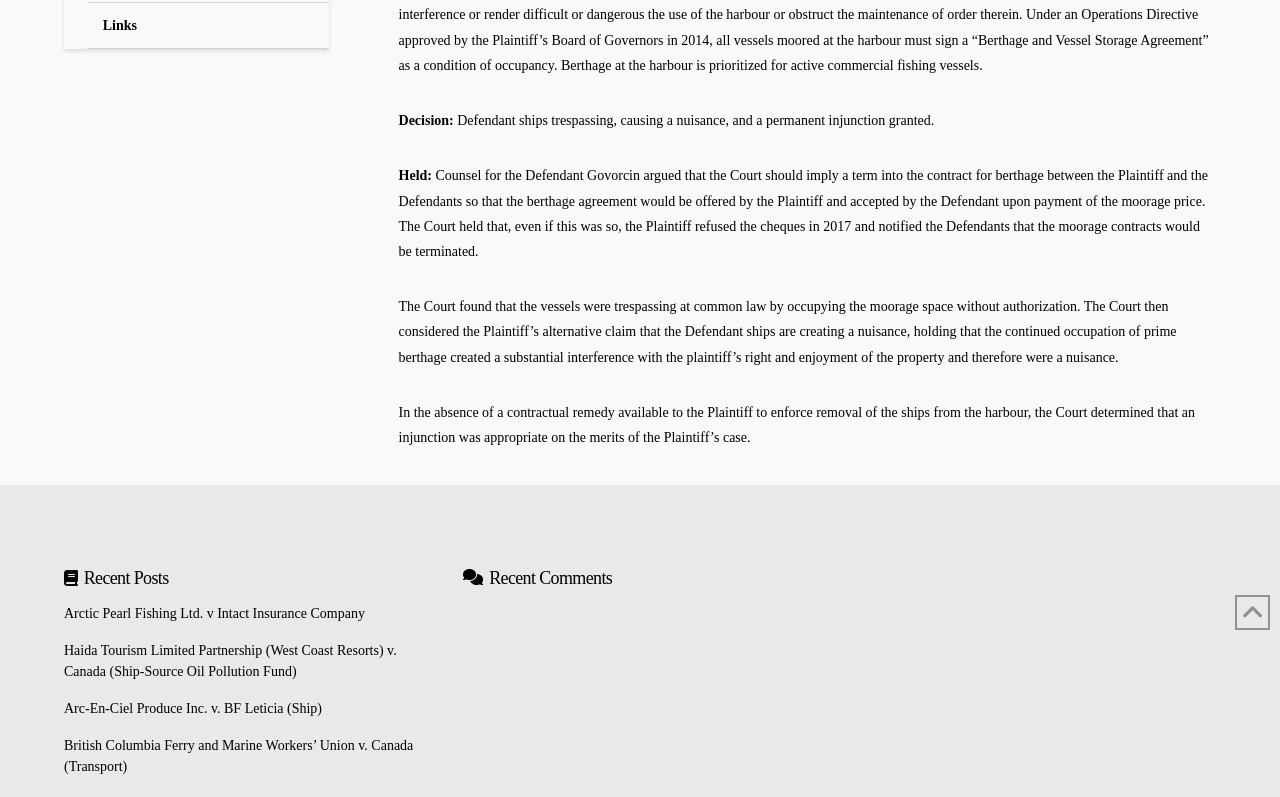Find the bounding box coordinates for the UI element whose description is: "Links". The coordinates should be four float numbers between 0 and 1, in the format [left, top, right, bottom].

[0.068, 0.004, 0.257, 0.061]